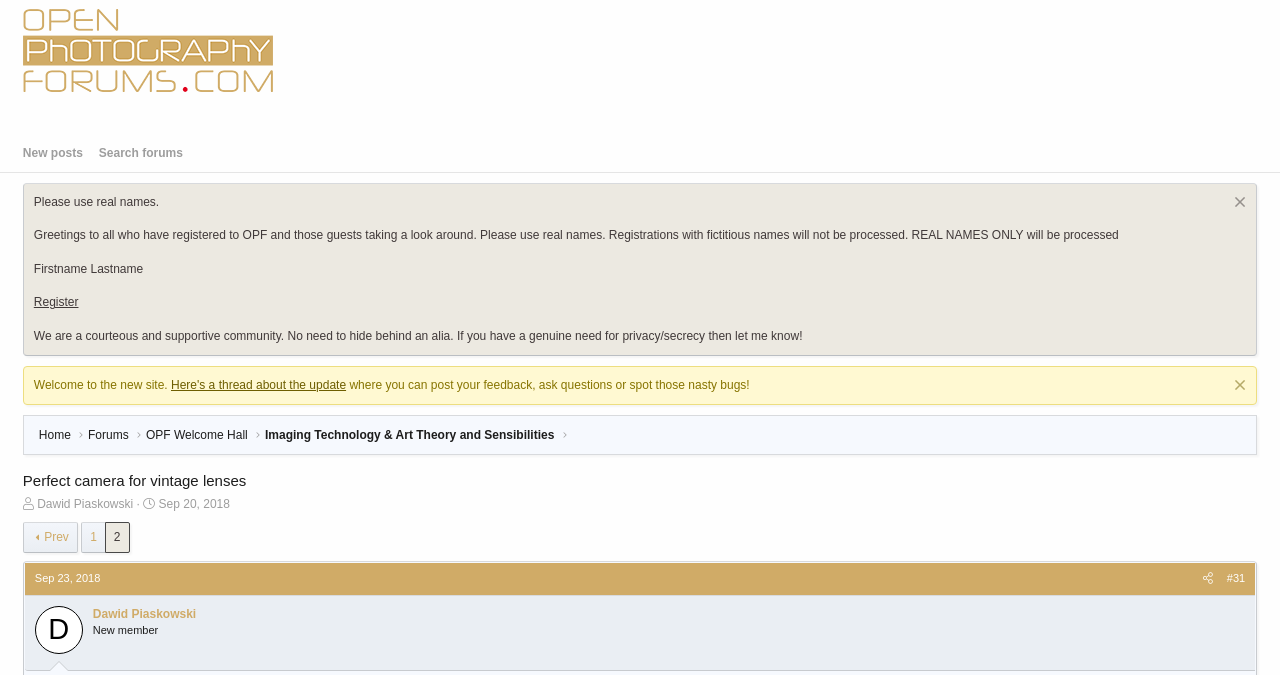Give a concise answer using one word or a phrase to the following question:
What type of camera is being discussed in the first post?

Digital rangefinder